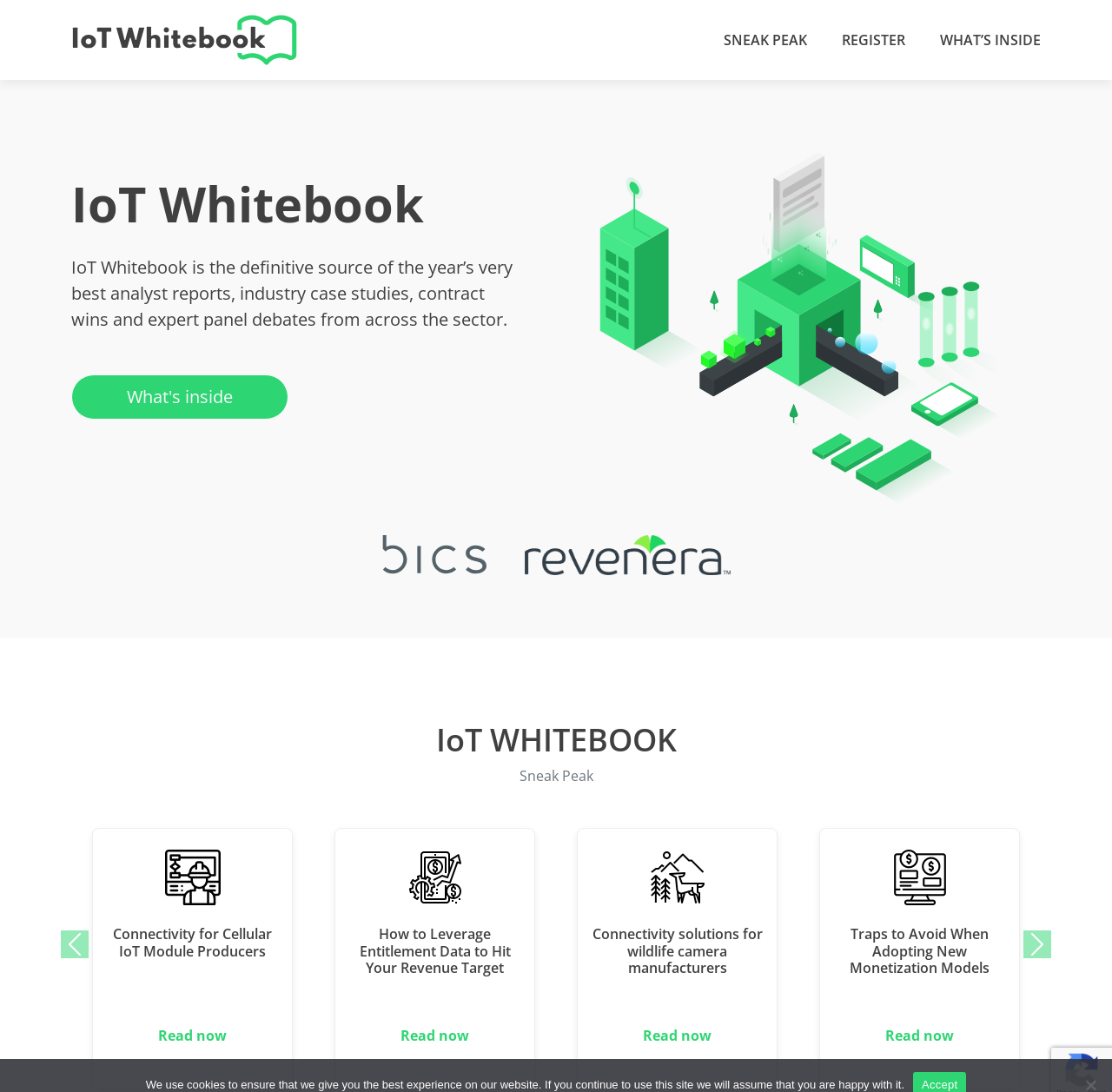Provide a short answer to the following question with just one word or phrase: What is the theme of the reports and case studies?

IoT